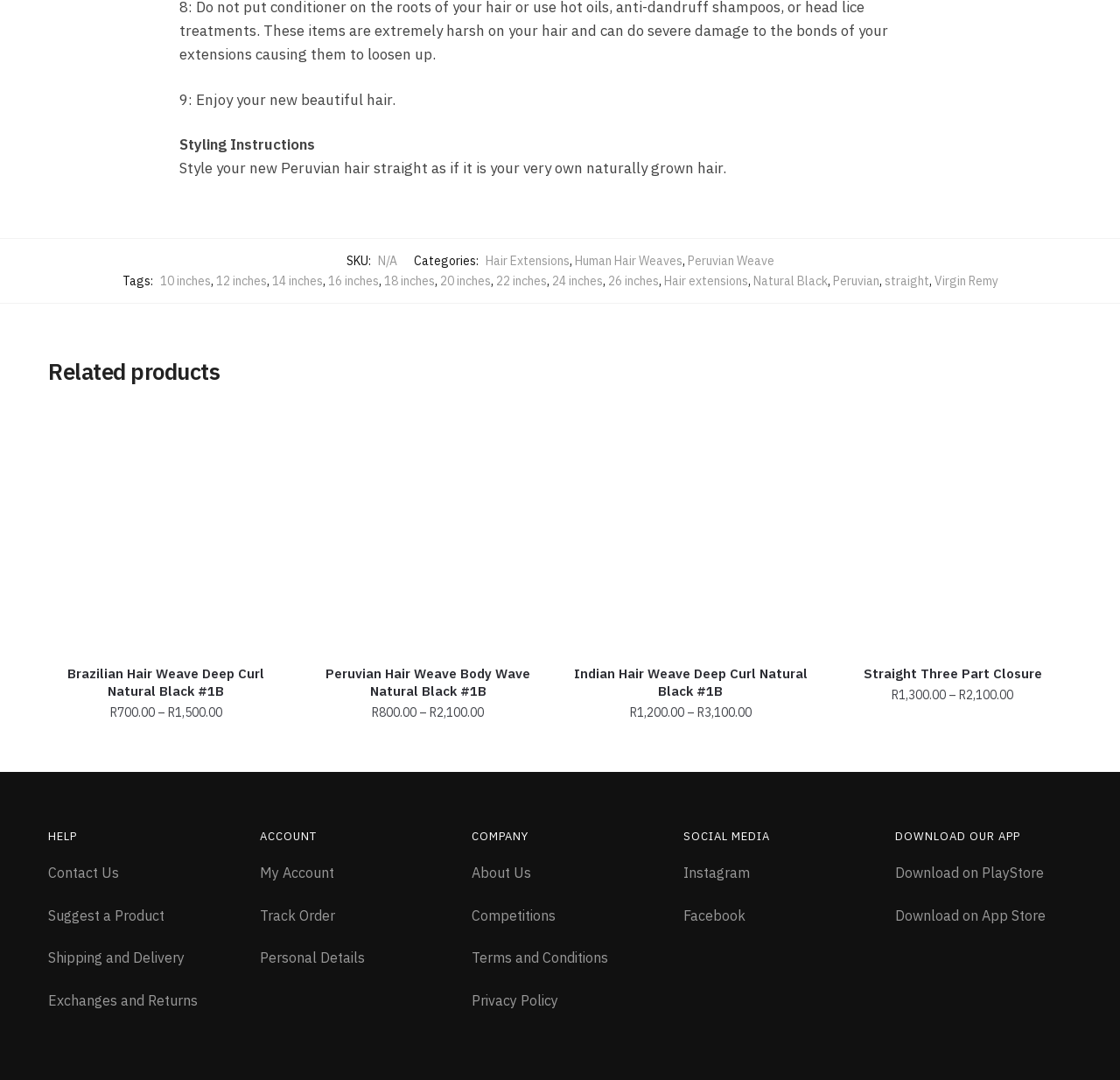Can you find the bounding box coordinates of the area I should click to execute the following instruction: "Select options for 'Peruvian Hair Weave Body Wave Natural Black #1B'"?

[0.277, 0.672, 0.488, 0.704]